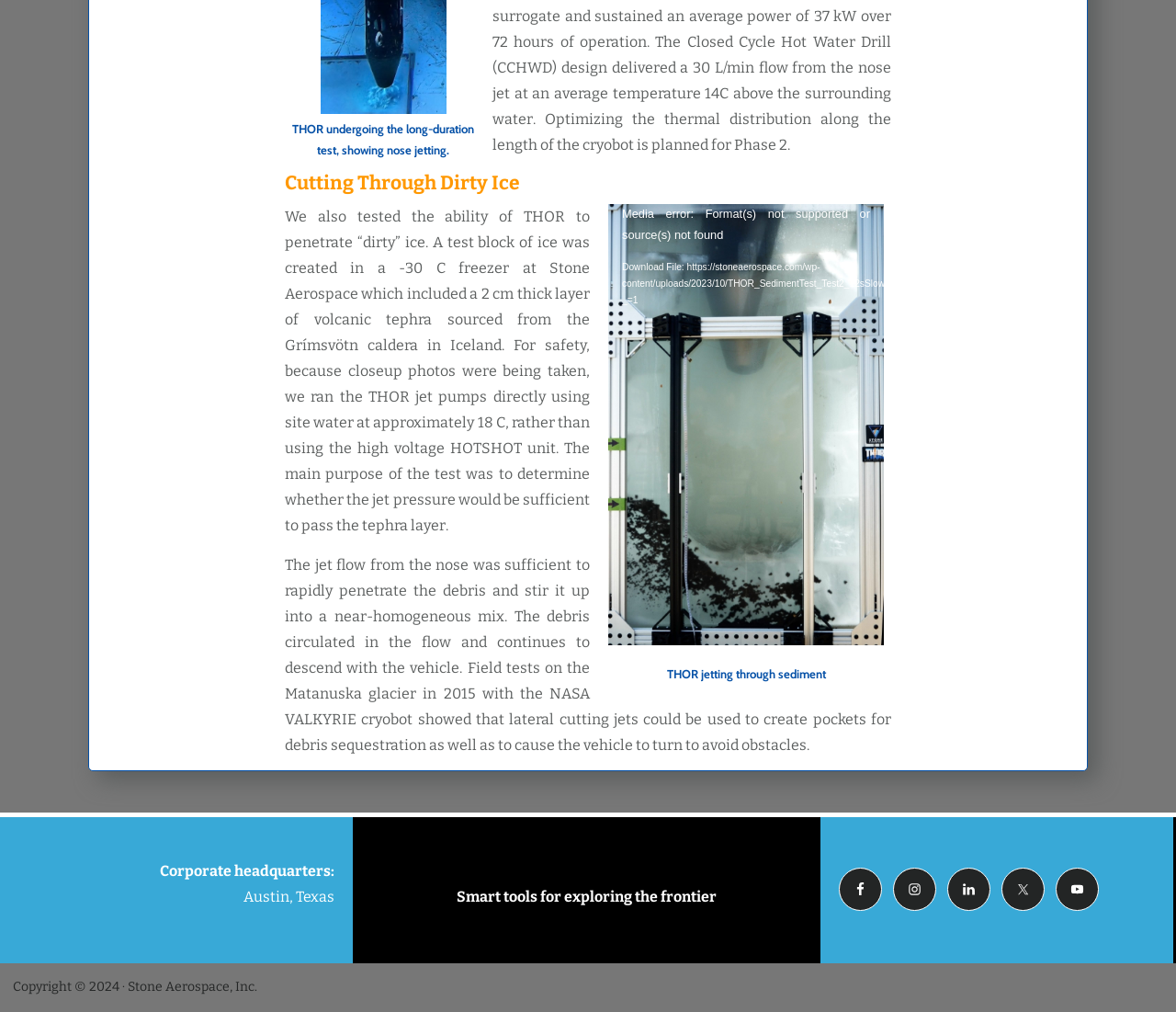Using the element description: "Twitter", determine the bounding box coordinates. The coordinates should be in the format [left, top, right, bottom], with values between 0 and 1.

[0.852, 0.857, 0.889, 0.9]